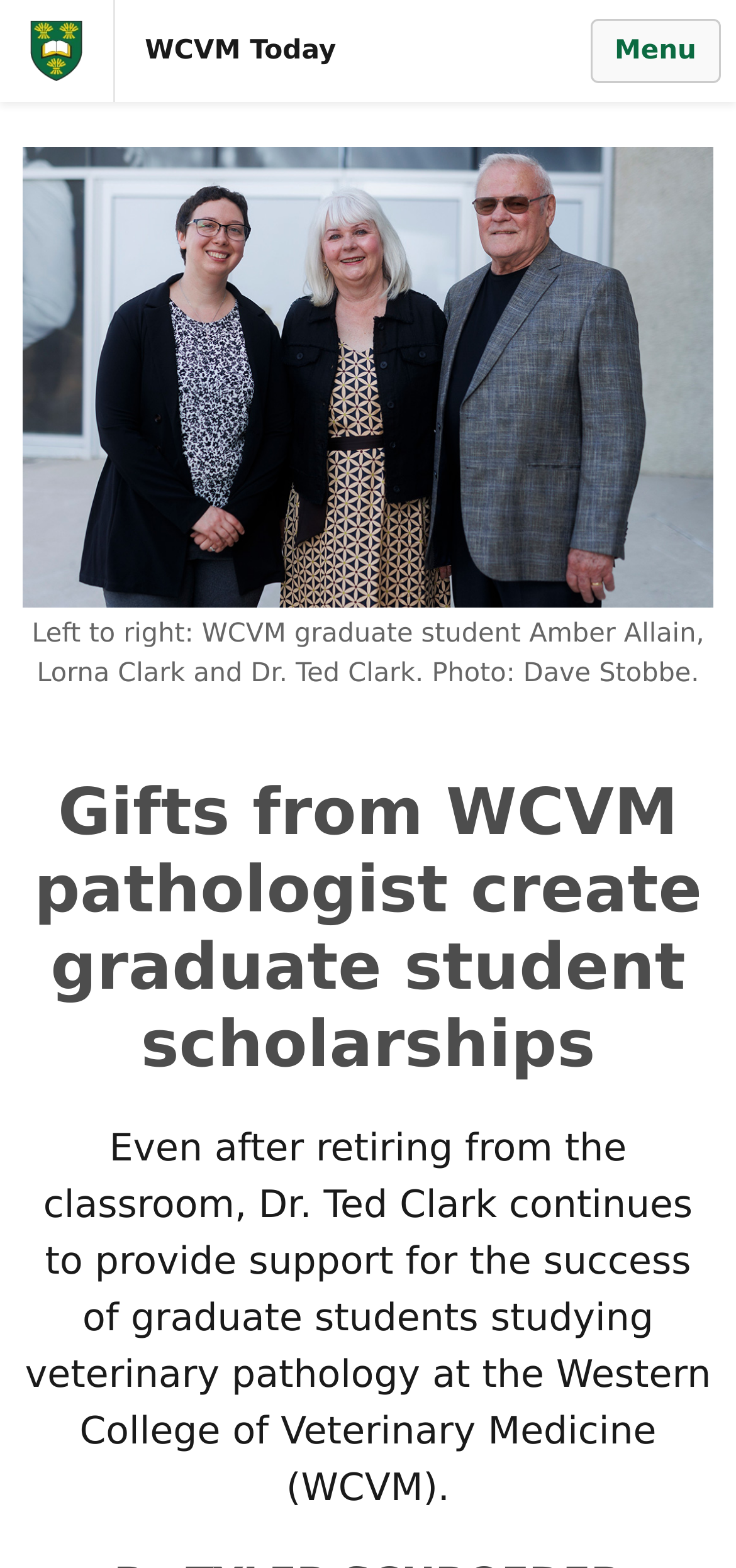Provide an in-depth description of the elements and layout of the webpage.

The webpage is about Dr. Ted Clark's contributions to the Western College of Veterinary Medicine (WCVM) and his support for graduate students studying veterinary pathology. At the top left corner, there is a link to the University of Saskatchewan, accompanied by a small image of the university's logo. Next to it, there is a link to WCVM Today. On the top right corner, there is a button labeled "Menu" that controls a mobile menu.

Below the top navigation, there is a large figure that spans almost the entire width of the page. The figure has a caption that describes a photo of Dr. Ted Clark, Lorna Clark, and WCVM graduate student Amber Allain, taken by Dave Stobbe. 

The main content of the page is headed by a title that reads "Gifts from WCVM pathologist create graduate student scholarships". Below the title, there is a paragraph of text that summarizes Dr. Ted Clark's continued support for graduate students studying veterinary pathology at WCVM, even after his retirement from the classroom.